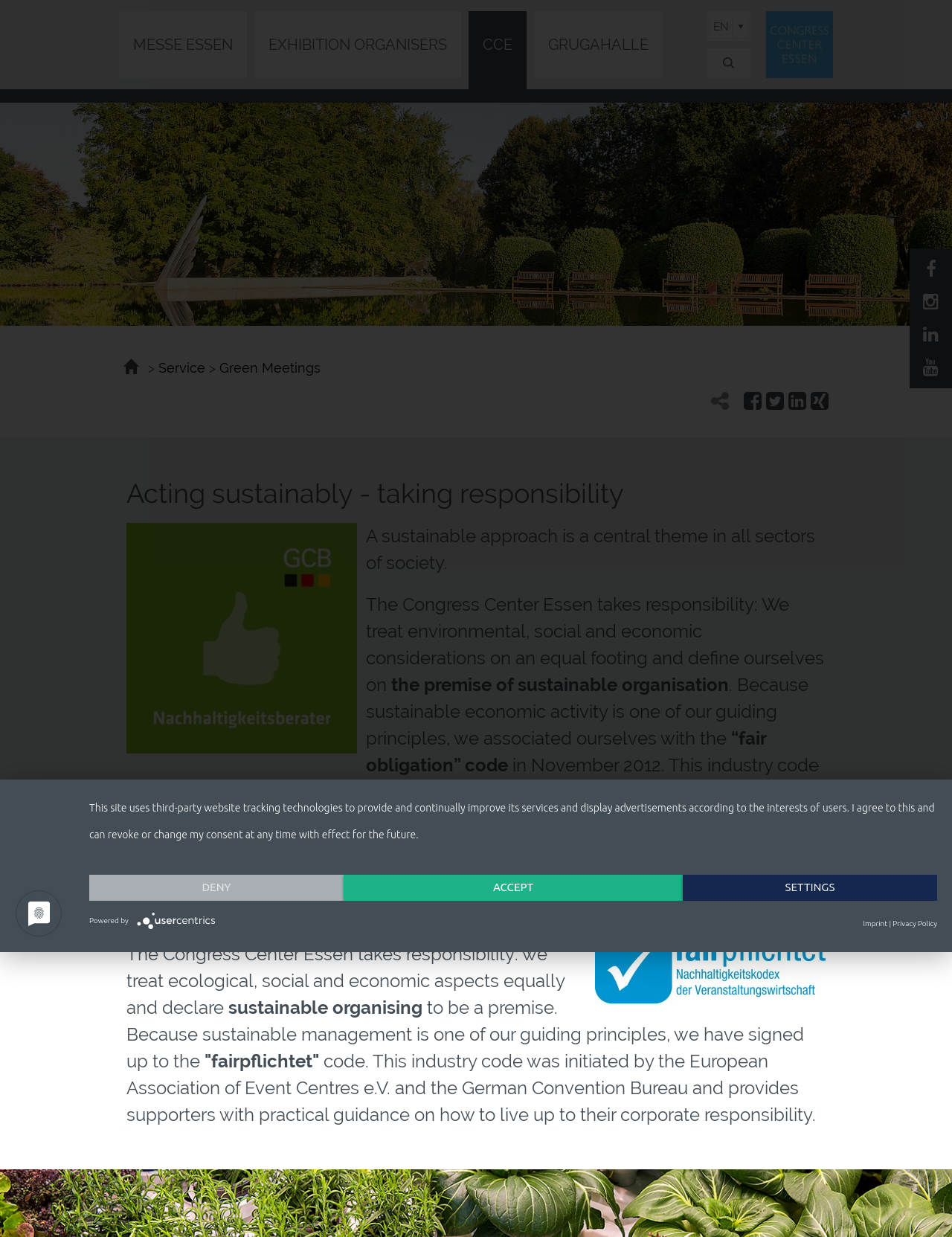Please answer the following query using a single word or phrase: 
What is the name of the congress center?

Congress Center Essen